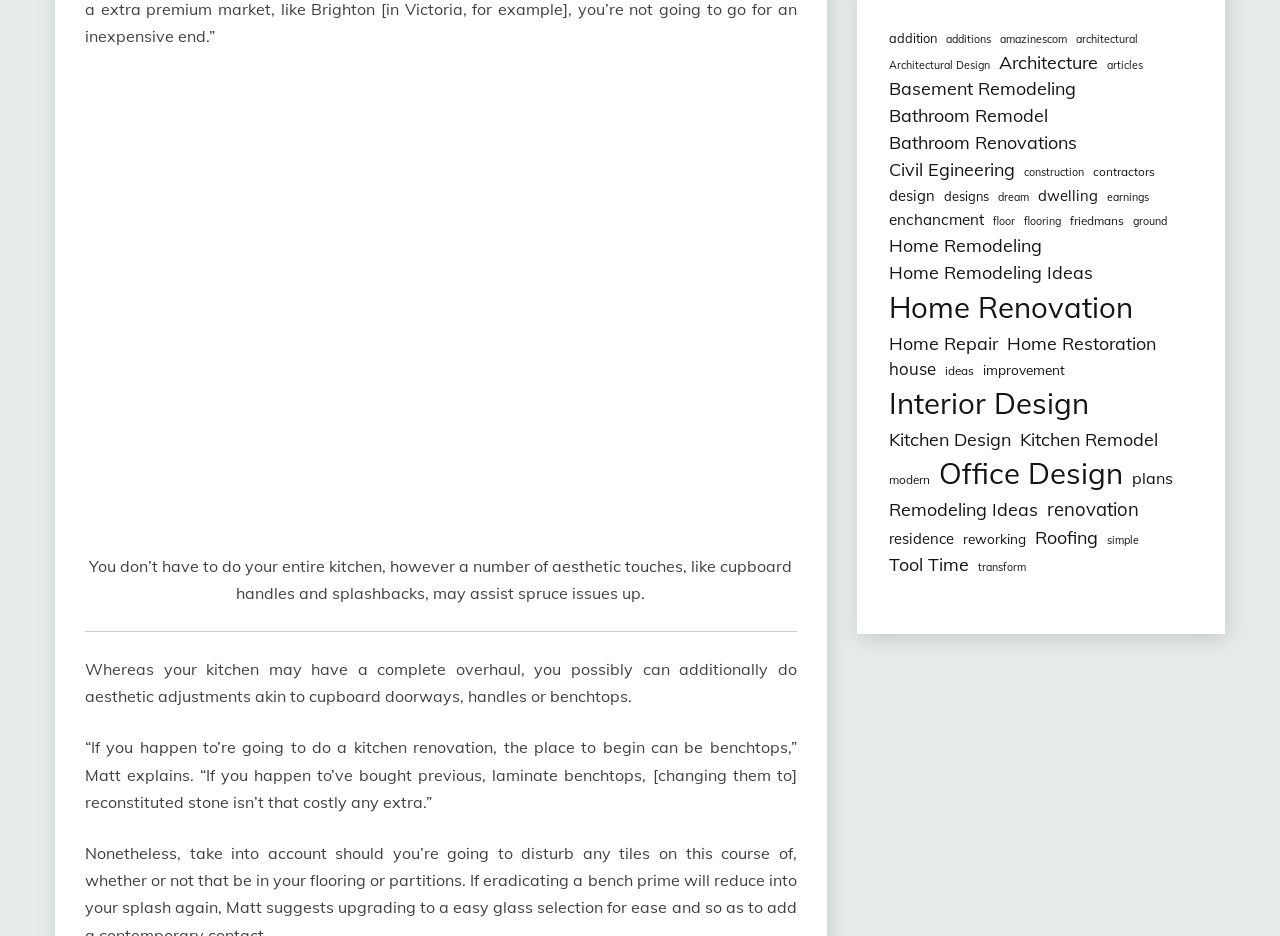Bounding box coordinates should be in the format (top-left x, top-left y, bottom-right x, bottom-right y) and all values should be floating point numbers between 0 and 1. Determine the bounding box coordinate for the UI element described as: Home Repair

[0.694, 0.352, 0.779, 0.381]